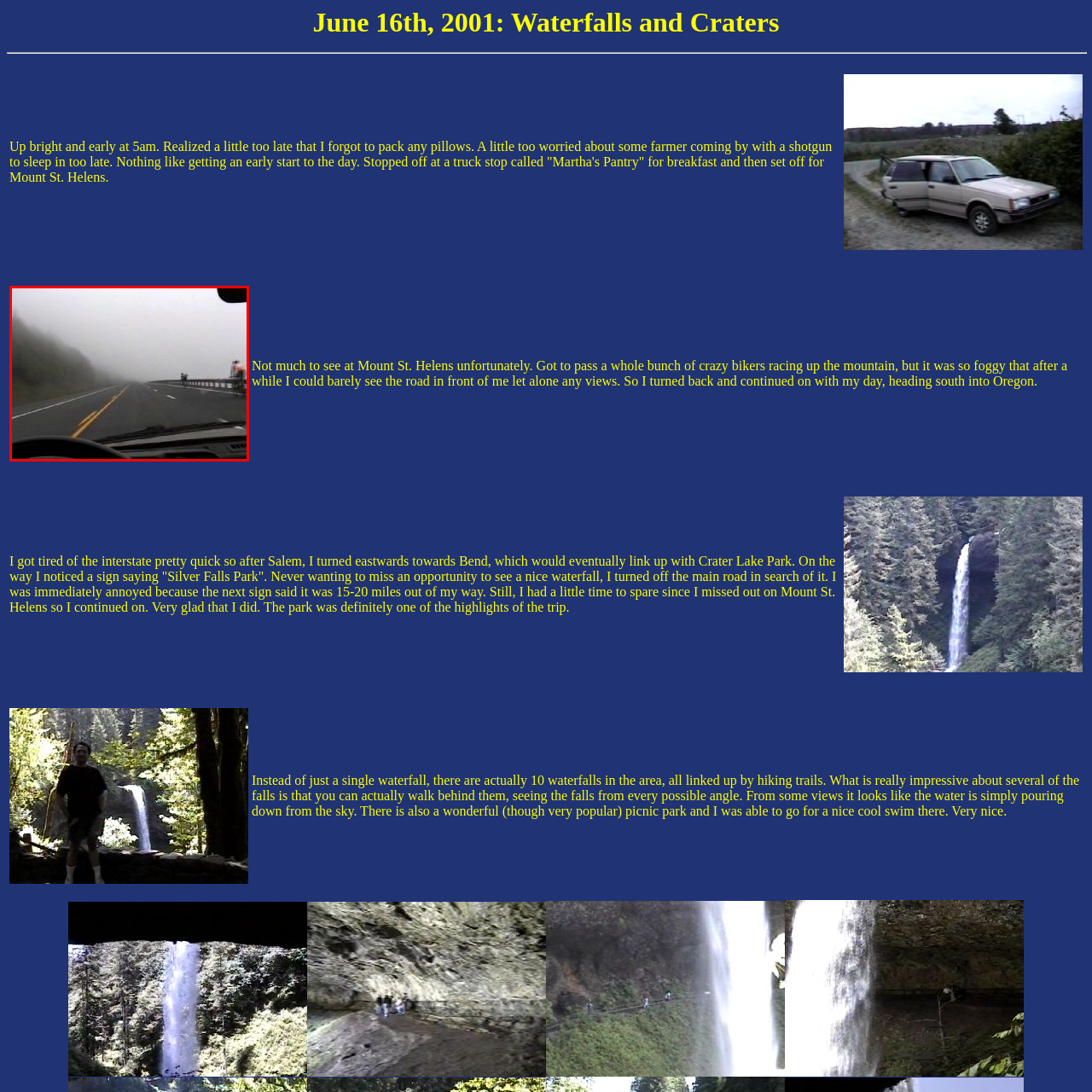Explain in detail what is happening in the image enclosed by the red border.

The image captures a foggy scene along a winding road, likely during a morning drive. The perspective is from inside a vehicle, showcasing the dashboard and steering wheel at the bottom of the frame. The road stretches ahead, flanked by low visibility due to the thick fog shrouding the scenery. On the right side, two cyclists are seen riding along the shoulder, adding a sense of adventure and the spirit of exploration to the atmosphere. The muted colors and hazy background emphasize the mysterious, almost serene quality of fog, while suggesting the challenges of navigating such conditions. This moment reflects the journey and experiences of the traveler, reminiscent of their adventures told in the accompanying narrative about their trip to Mount St. Helens.